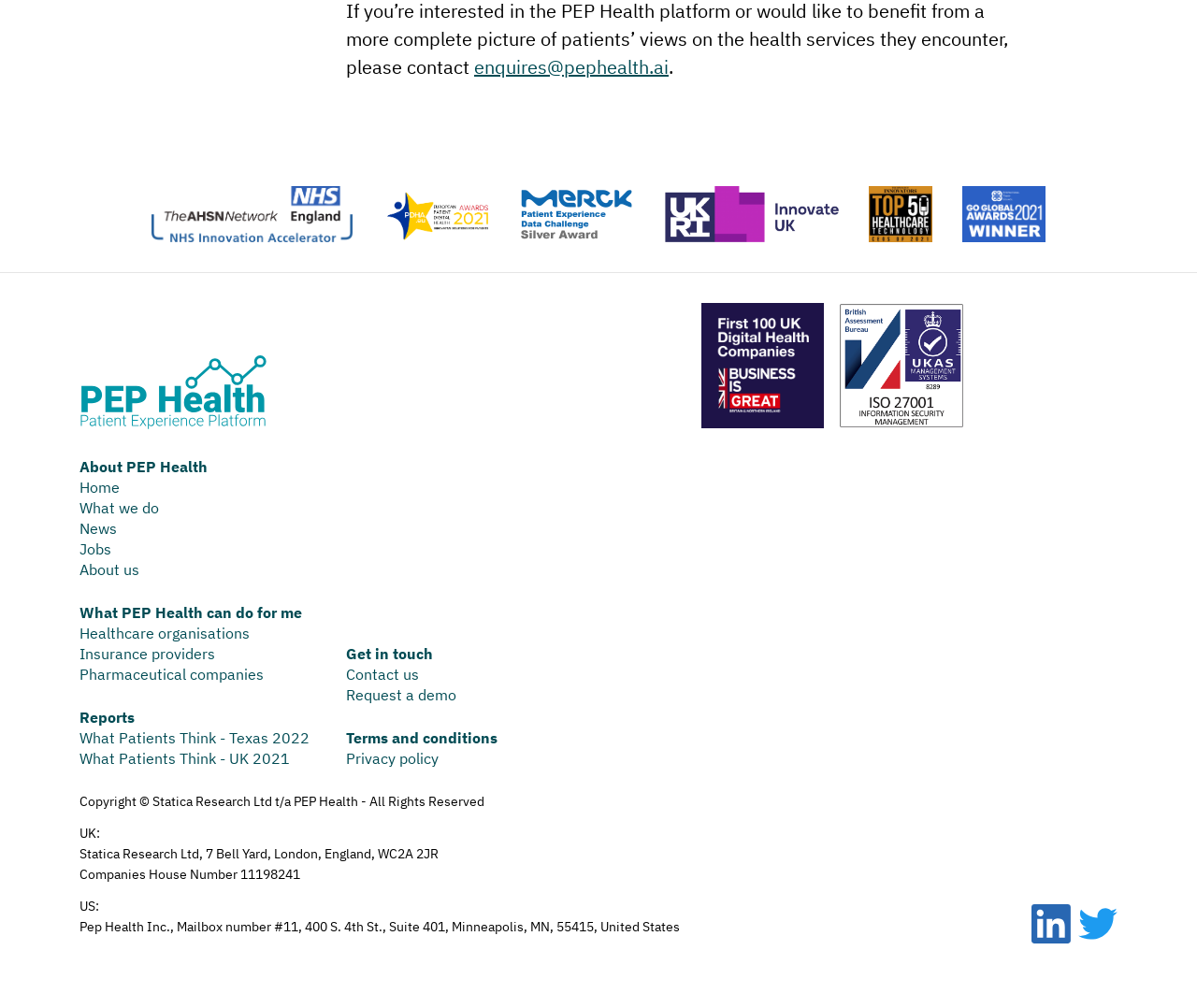Find the bounding box coordinates for the UI element whose description is: "Healthcare organisations". The coordinates should be four float numbers between 0 and 1, in the format [left, top, right, bottom].

[0.066, 0.619, 0.209, 0.637]